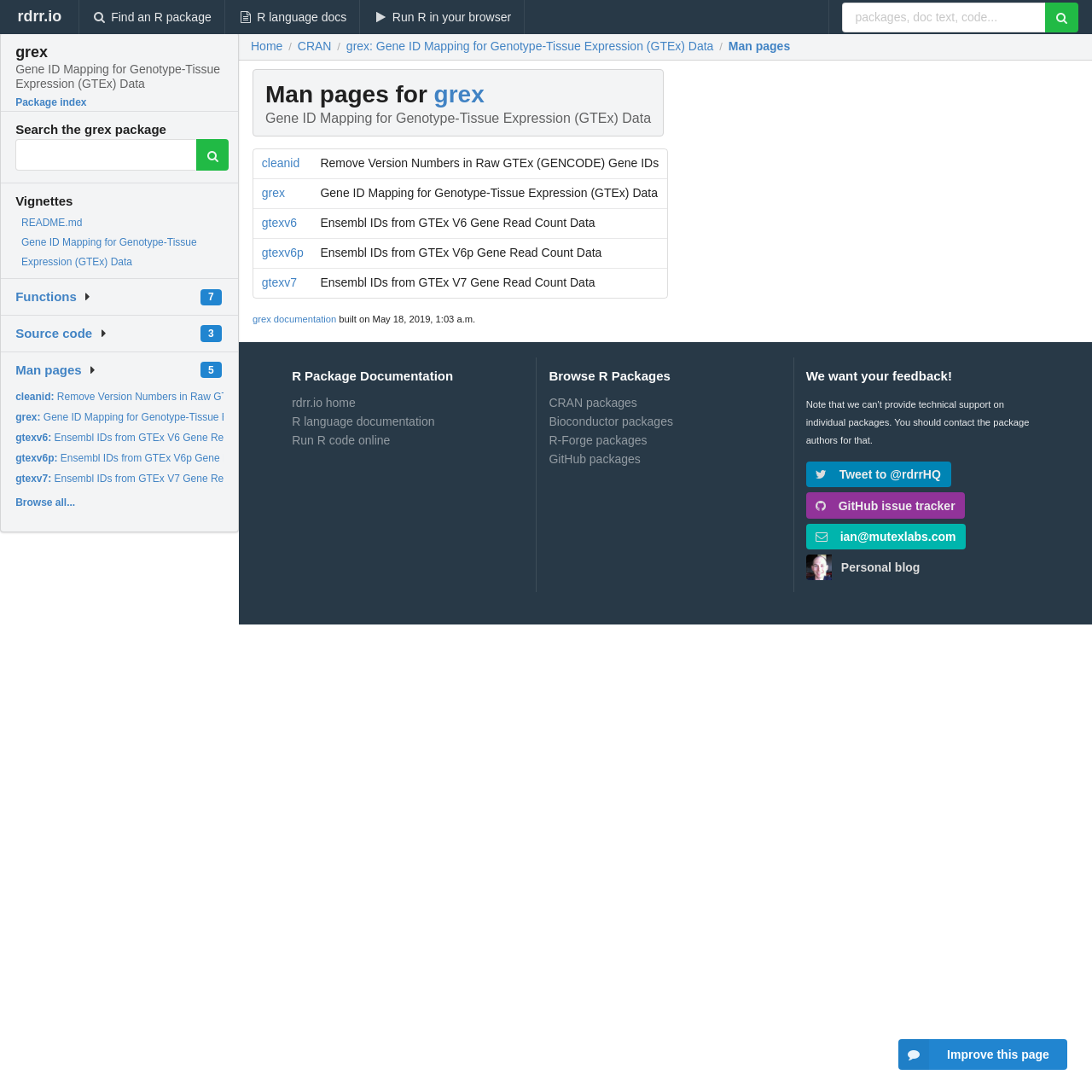Show the bounding box coordinates for the element that needs to be clicked to execute the following instruction: "View grex Gene ID Mapping for Genotype-Tissue Expression (GTEx) Data". Provide the coordinates in the form of four float numbers between 0 and 1, i.e., [left, top, right, bottom].

[0.001, 0.03, 0.218, 0.102]